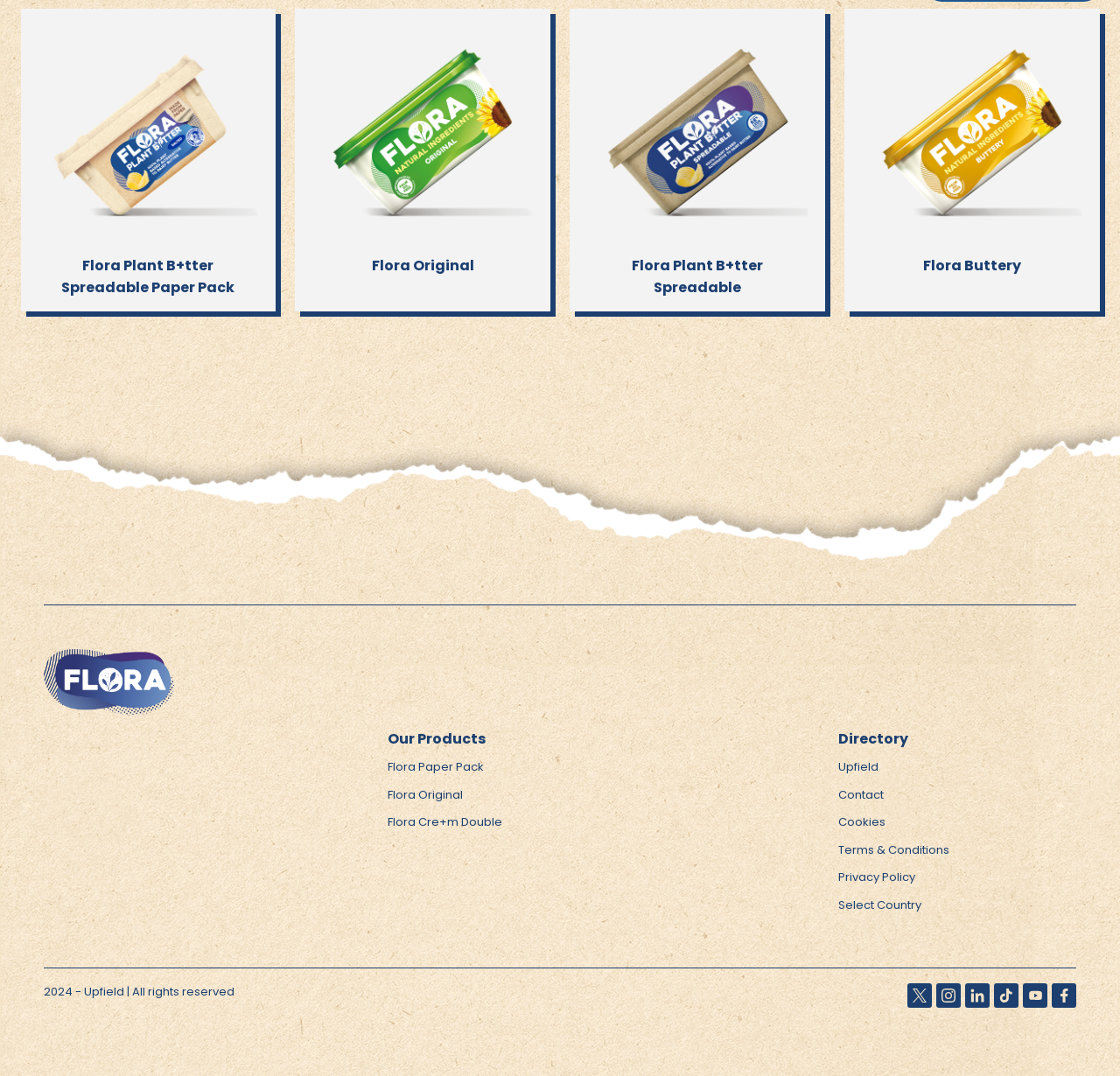What is the copyright year of the website?
Provide a short answer using one word or a brief phrase based on the image.

2024